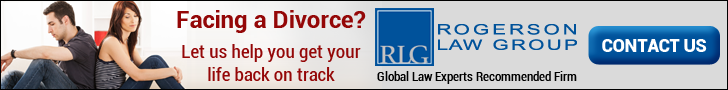Give a detailed account of everything present in the image.

The image features a banner advertisement for Rogerson Law Group, prominently addressing individuals facing divorce. The text reads, "Facing a Divorce? Let us help you get your life back on track," emphasizing the support and guidance the law firm offers during challenging times. Accompanying this call to action is the firm's logo, alongside a visually striking "CONTACT US" button, designed to prompt potential clients to reach out for assistance. The background highlights a visual representation of a couple sitting apart, symbolizing the emotional challenges associated with divorce, thereby resonating with those in similar situations seeking legal counsel.